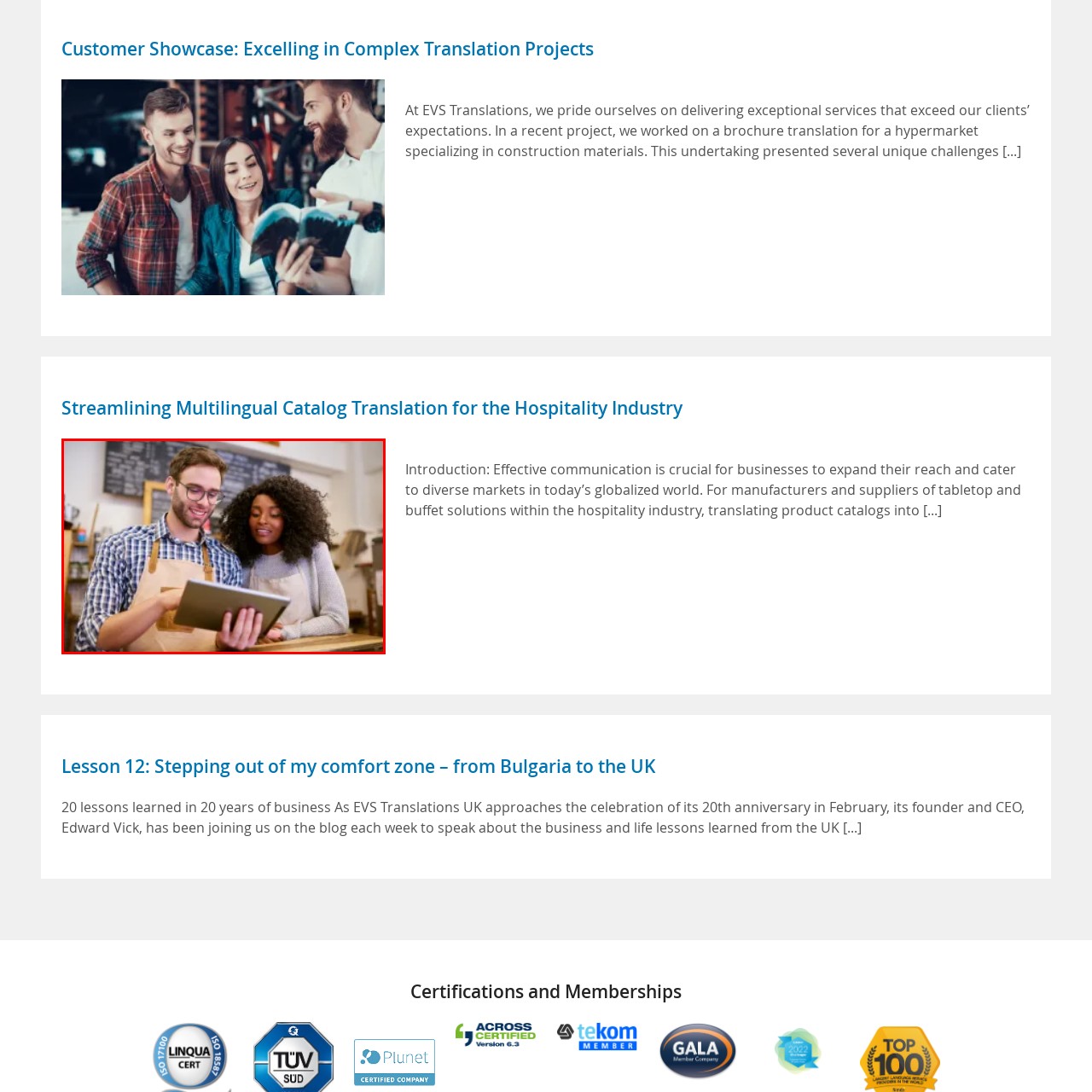Analyze the image surrounded by the red box and respond concisely: What is on the backdrop of the café?

A chalkboard menu